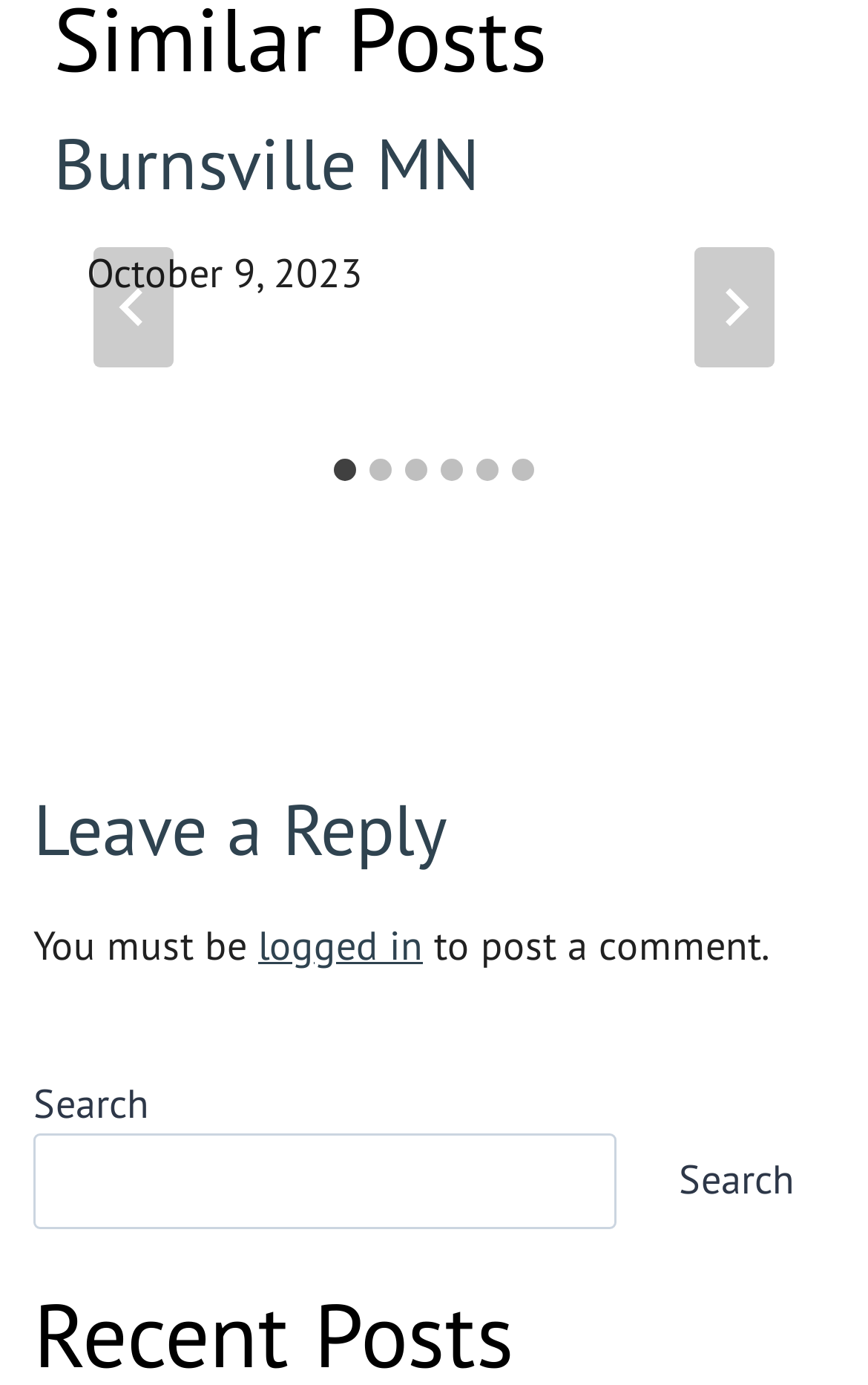Refer to the image and provide an in-depth answer to the question:
What is the date of the post?

I found a time element inside the first article element, which has the text 'October 9, 2023'. This is likely the date of the post.